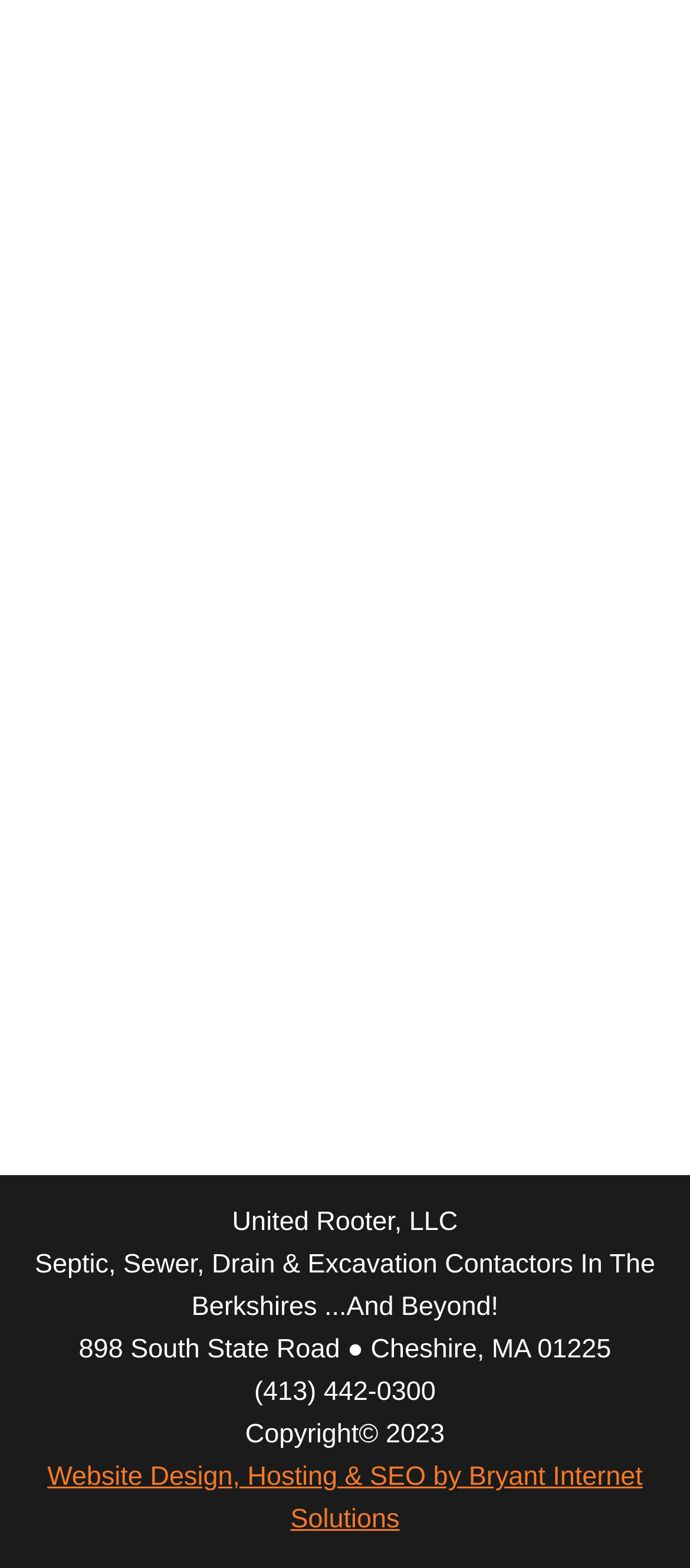Who designed the website?
Using the image, give a concise answer in the form of a single word or short phrase.

Bryant Internet Solutions